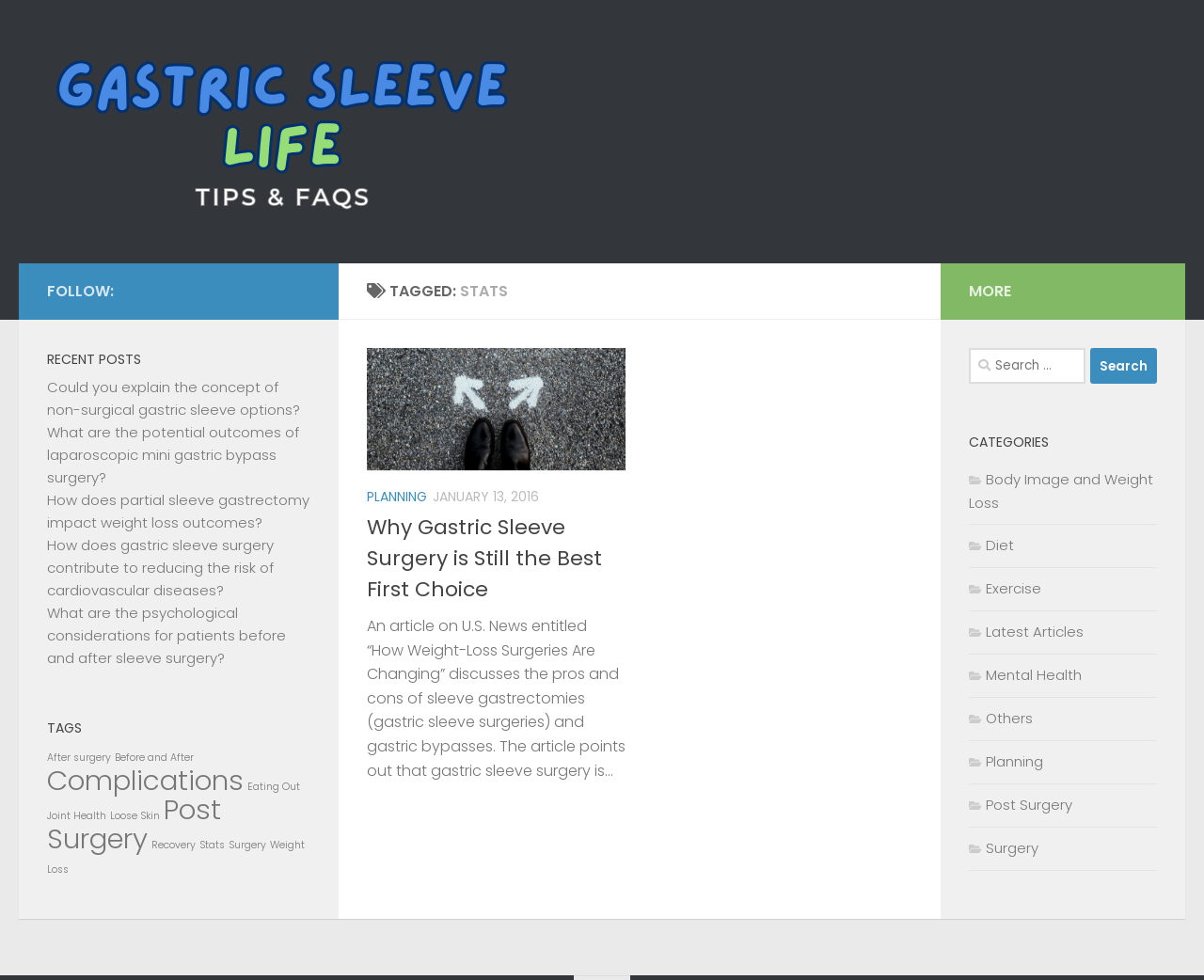How many links are under the 'TAGS' heading?
Identify the answer in the screenshot and reply with a single word or phrase.

13